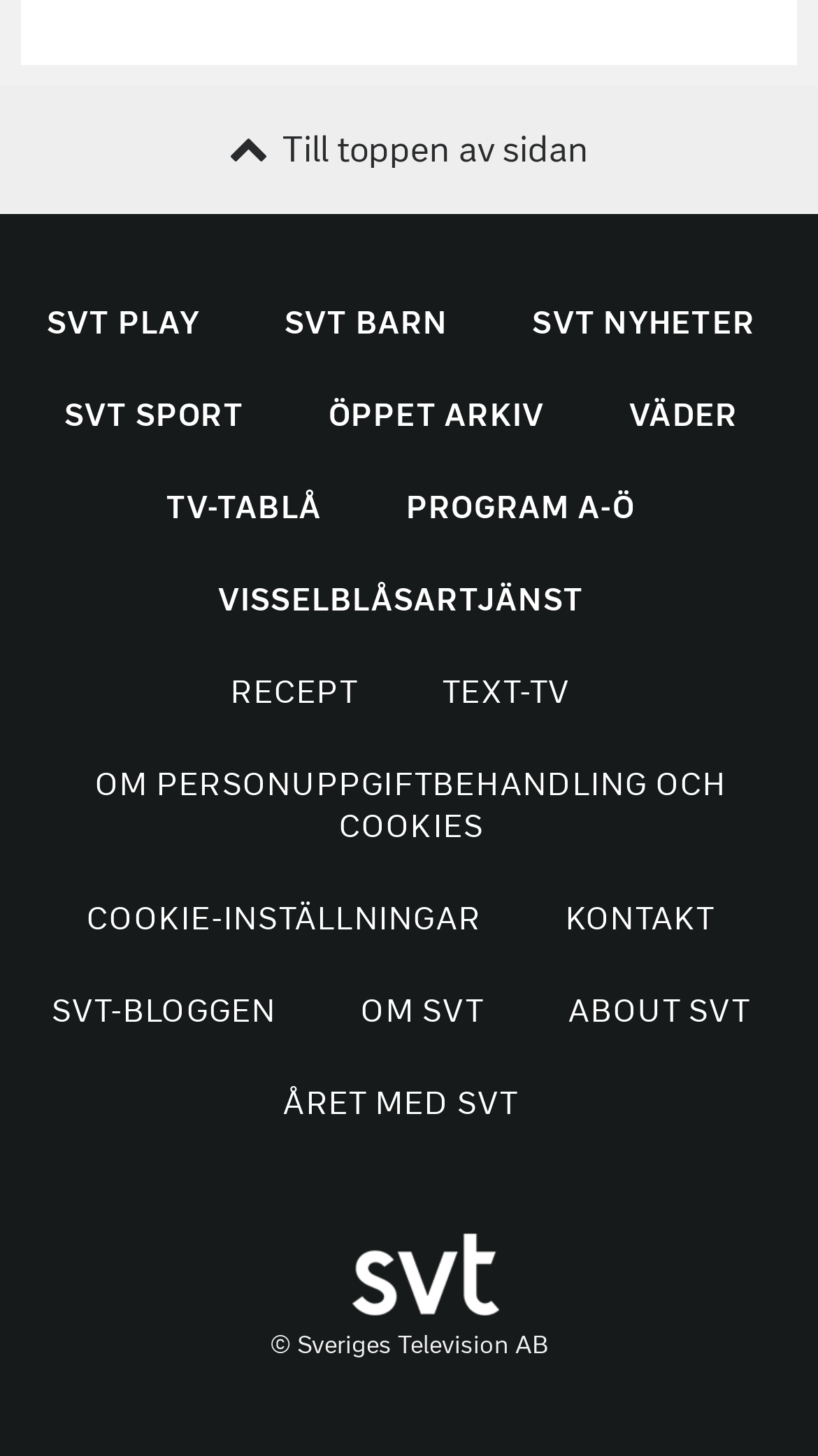Carefully observe the image and respond to the question with a detailed answer:
What is the copyright information of the website?

I found a StaticText element with the text 'Sveriges Television AB', which is likely the copyright information of the website.